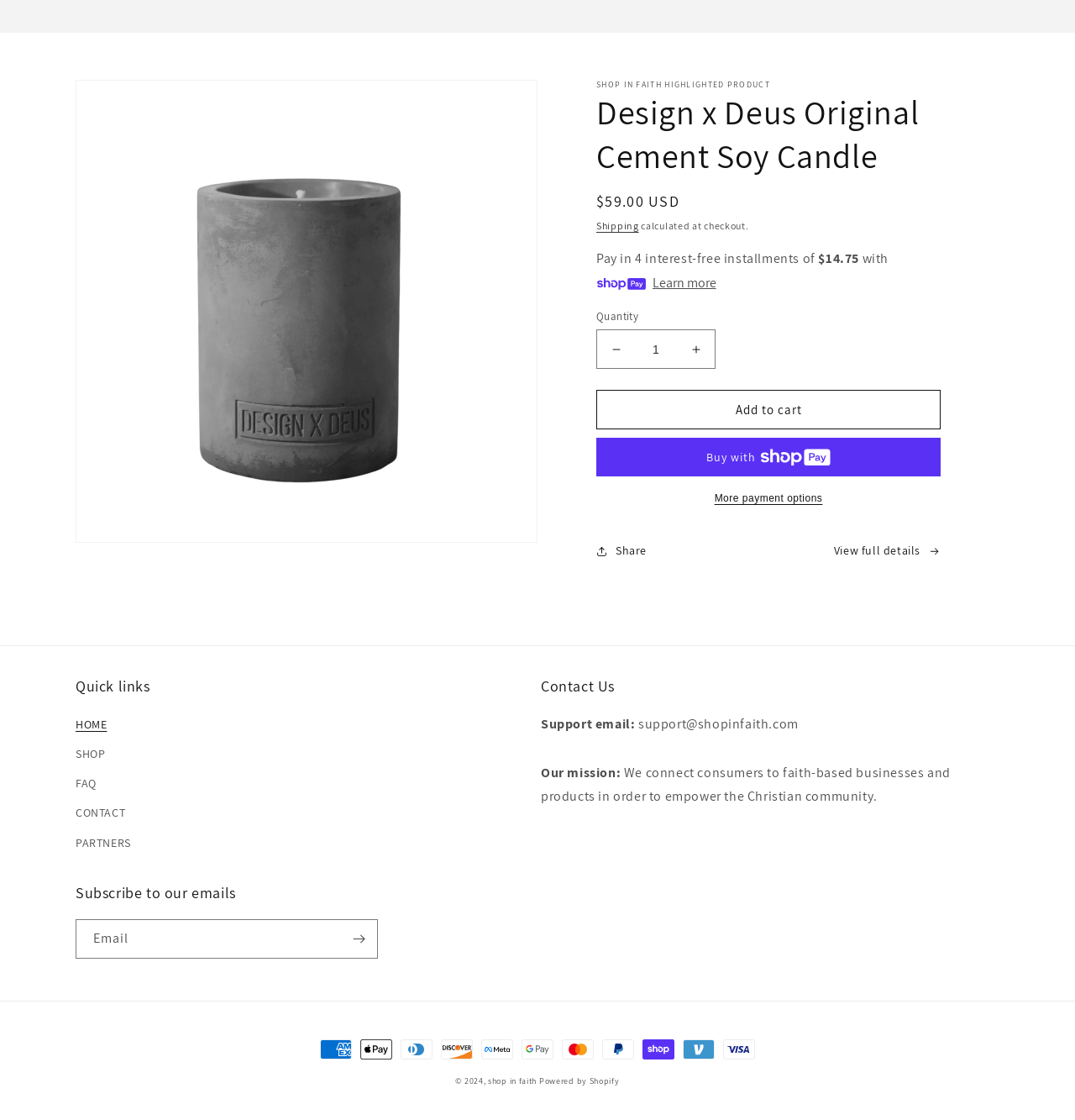Locate the bounding box coordinates of the element that should be clicked to execute the following instruction: "Click the 'Add to cart' button".

[0.555, 0.348, 0.875, 0.384]